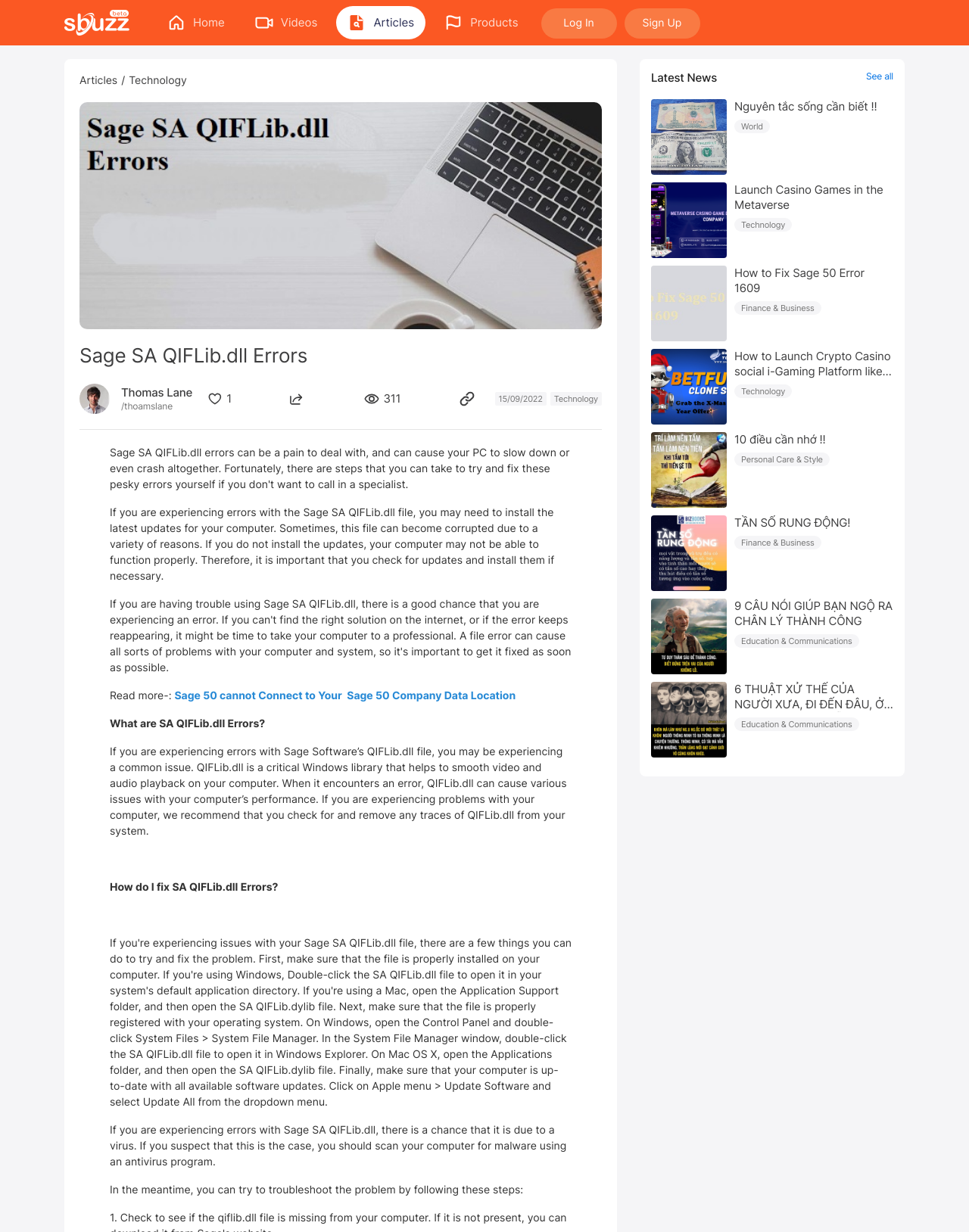Generate an in-depth caption that captures all aspects of the webpage.

The webpage is focused on providing information and solutions related to Sage SA QIFLib.dll errors. At the top, there is a header section with links to various categories, including Sbuzz, Home, Videos, Articles, Products, Log In, and Sign Up. Below this section, there is a prominent link to "Sage SA QIFLib.dll Errors" with an accompanying image.

The main content of the page is divided into two sections. On the left side, there is a series of articles and links related to technology, including topics such as fixing Sage 50 errors, launching crypto casinos, and personal care. Each article has a brief summary and an accompanying image.

On the right side, there is a section dedicated to providing information and solutions to Sage SA QIFLib.dll errors. The content is organized into several sections, including an introduction to the error, its causes, and steps to fix it. The text is accompanied by occasional images and links to related articles.

At the bottom of the page, there is a section titled "Latest News" that displays a list of news articles from various categories, including technology, finance, and education. Each article has a brief summary and an accompanying image.

Throughout the page, there are various links and images that provide additional information and resources related to the topic of Sage SA QIFLib.dll errors.